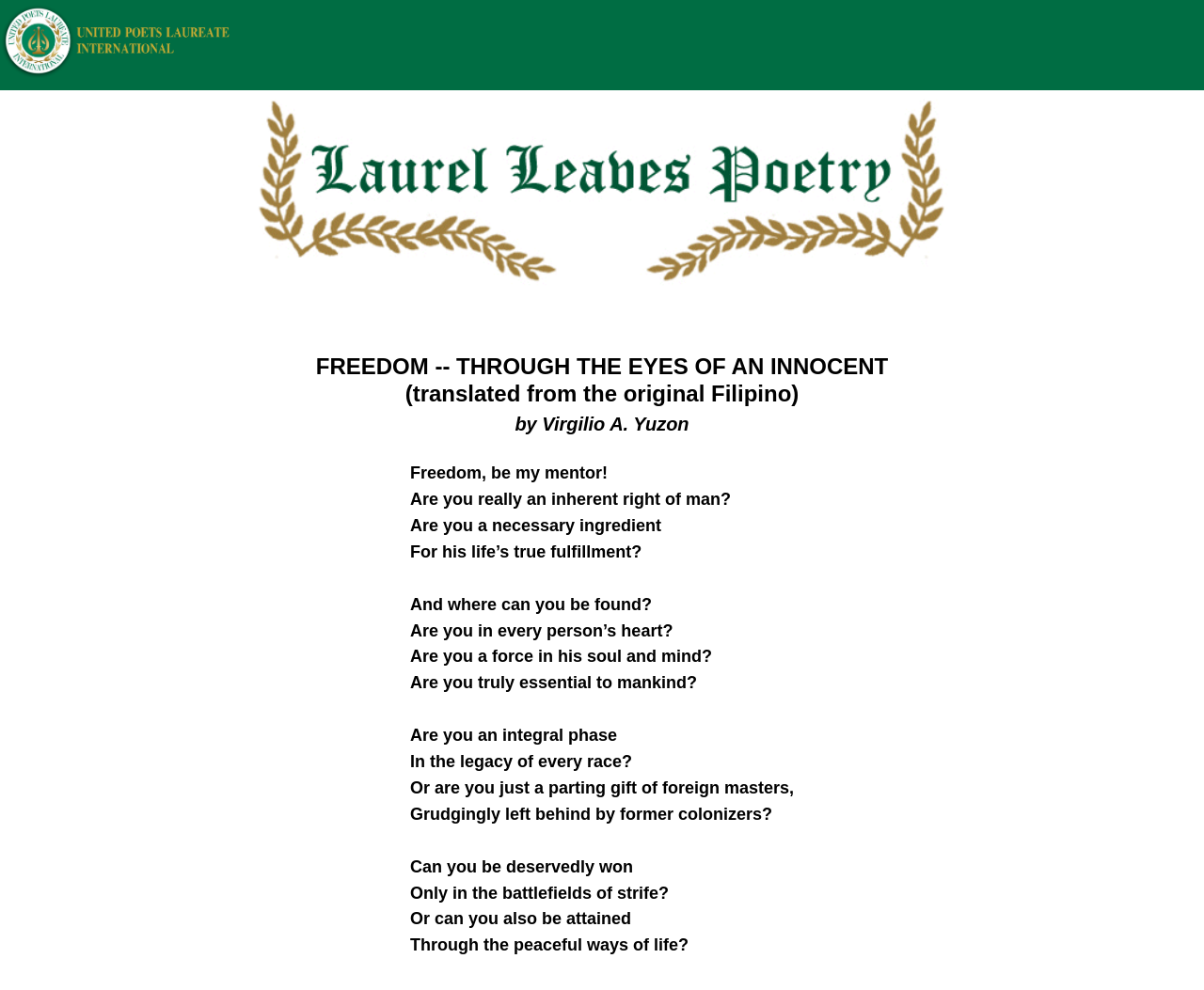What is the name of the poetry collection?
Provide a concise answer using a single word or phrase based on the image.

Laurel Leaves Poetry